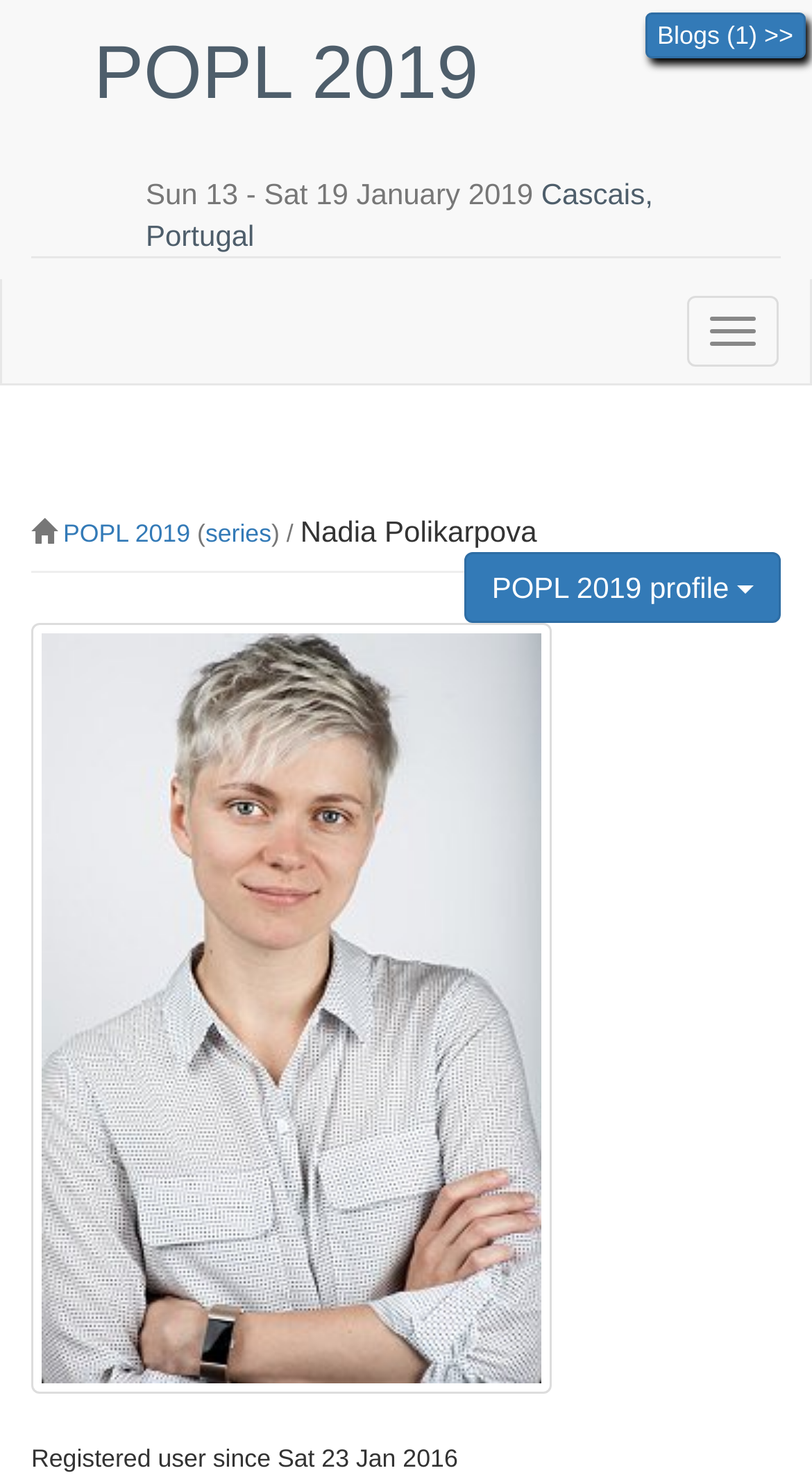Find the bounding box coordinates for the HTML element specified by: "Cascais, Portugal".

[0.179, 0.12, 0.804, 0.171]